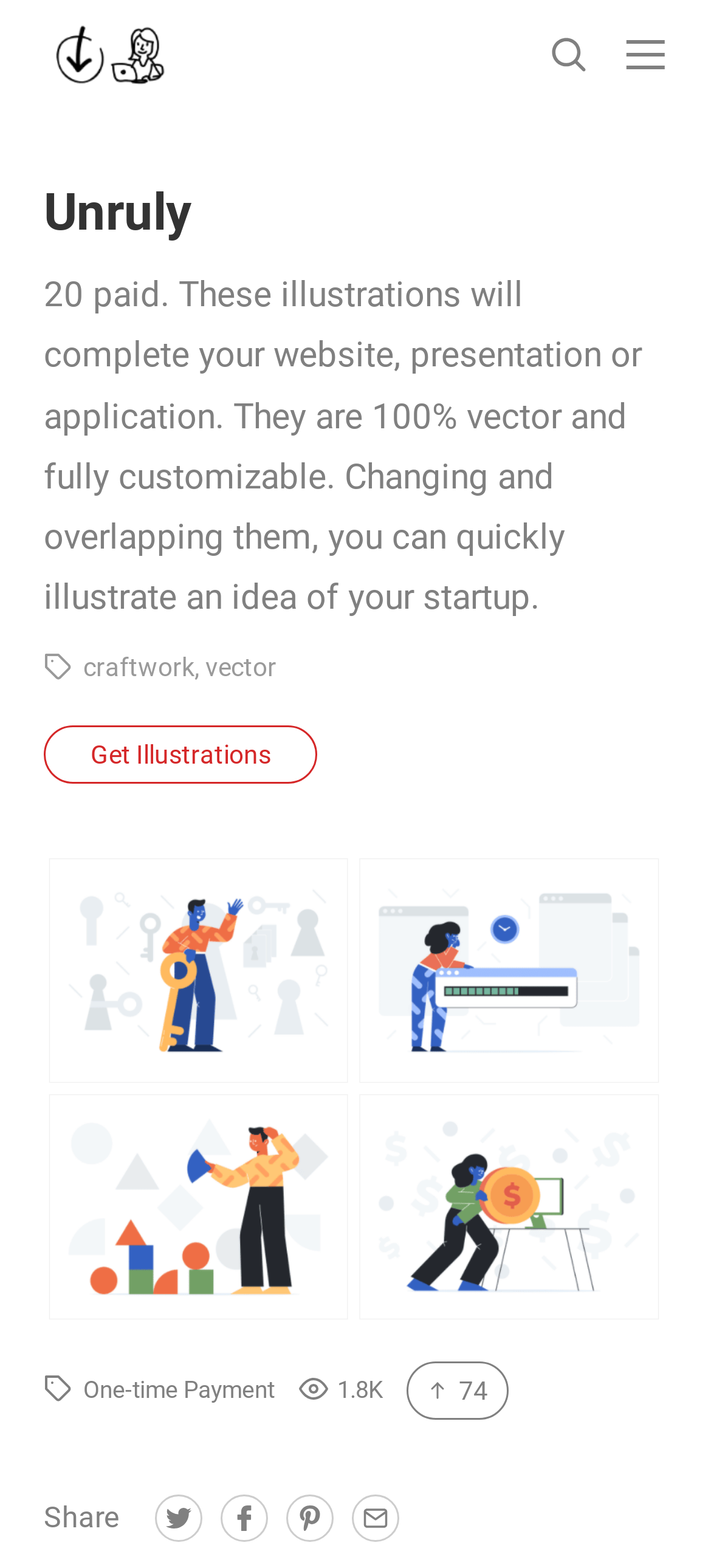Specify the bounding box coordinates of the region I need to click to perform the following instruction: "Get illustrations". The coordinates must be four float numbers in the range of 0 to 1, i.e., [left, top, right, bottom].

[0.062, 0.463, 0.446, 0.5]